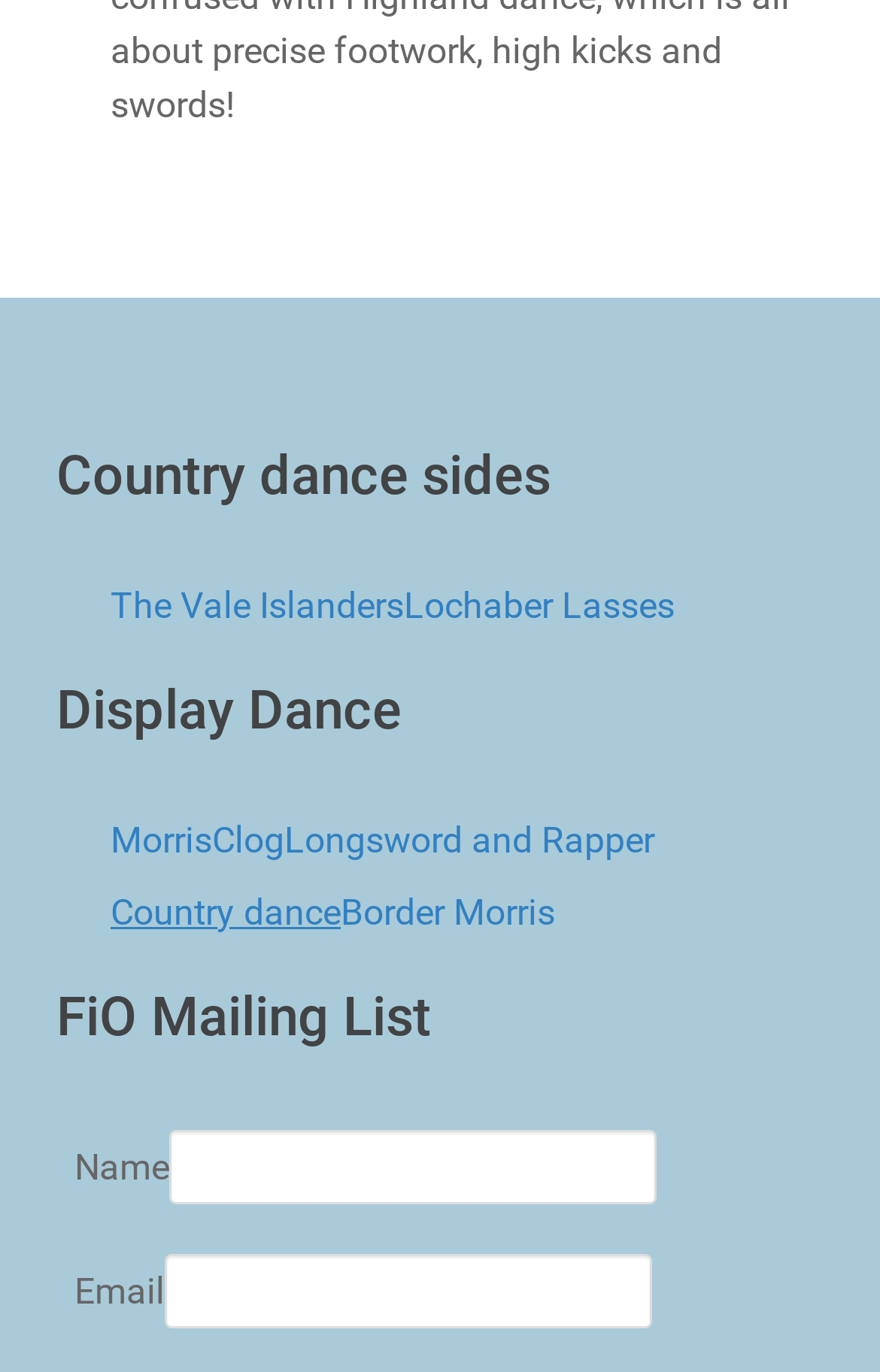Locate the bounding box coordinates of the element to click to perform the following action: 'Click on Country dance link'. The coordinates should be given as four float values between 0 and 1, in the form of [left, top, right, bottom].

[0.126, 0.649, 0.387, 0.68]